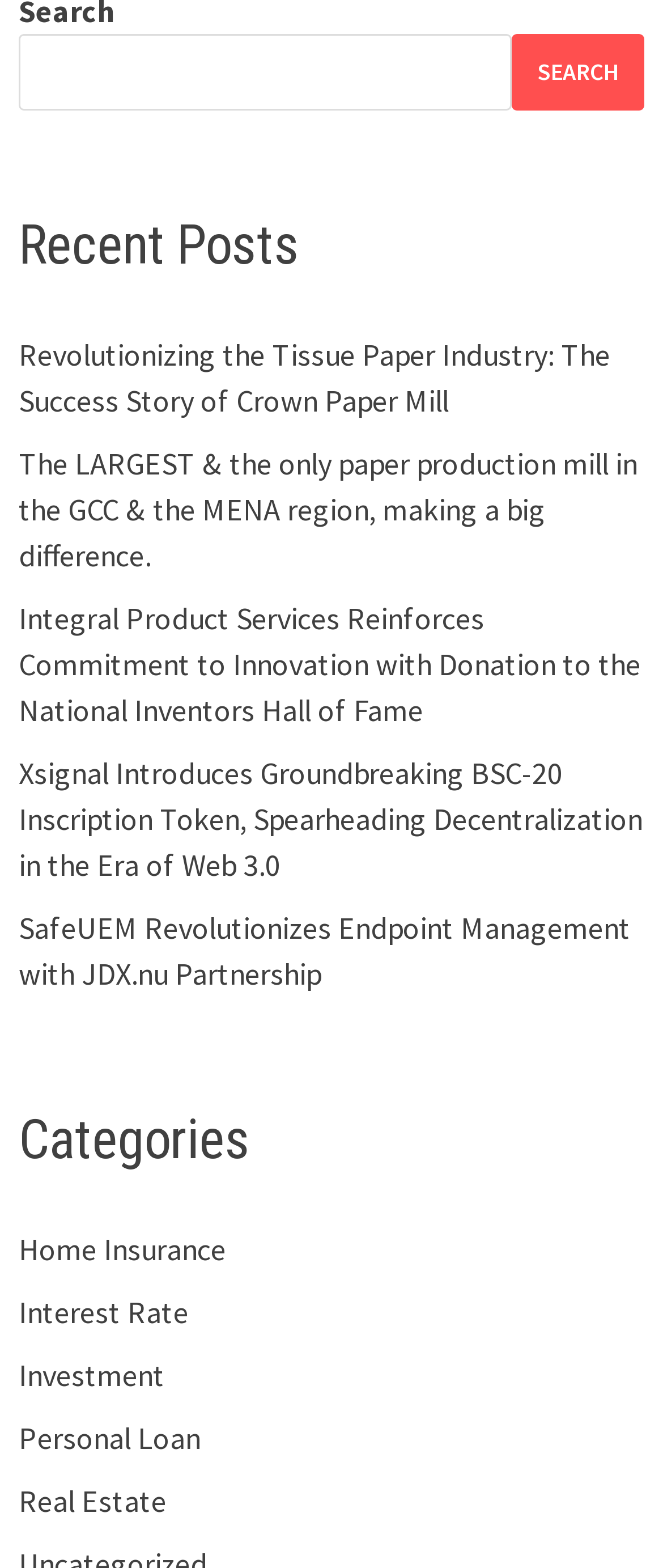Given the element description "parent_node: SEARCH name="s"", identify the bounding box of the corresponding UI element.

[0.029, 0.022, 0.771, 0.07]